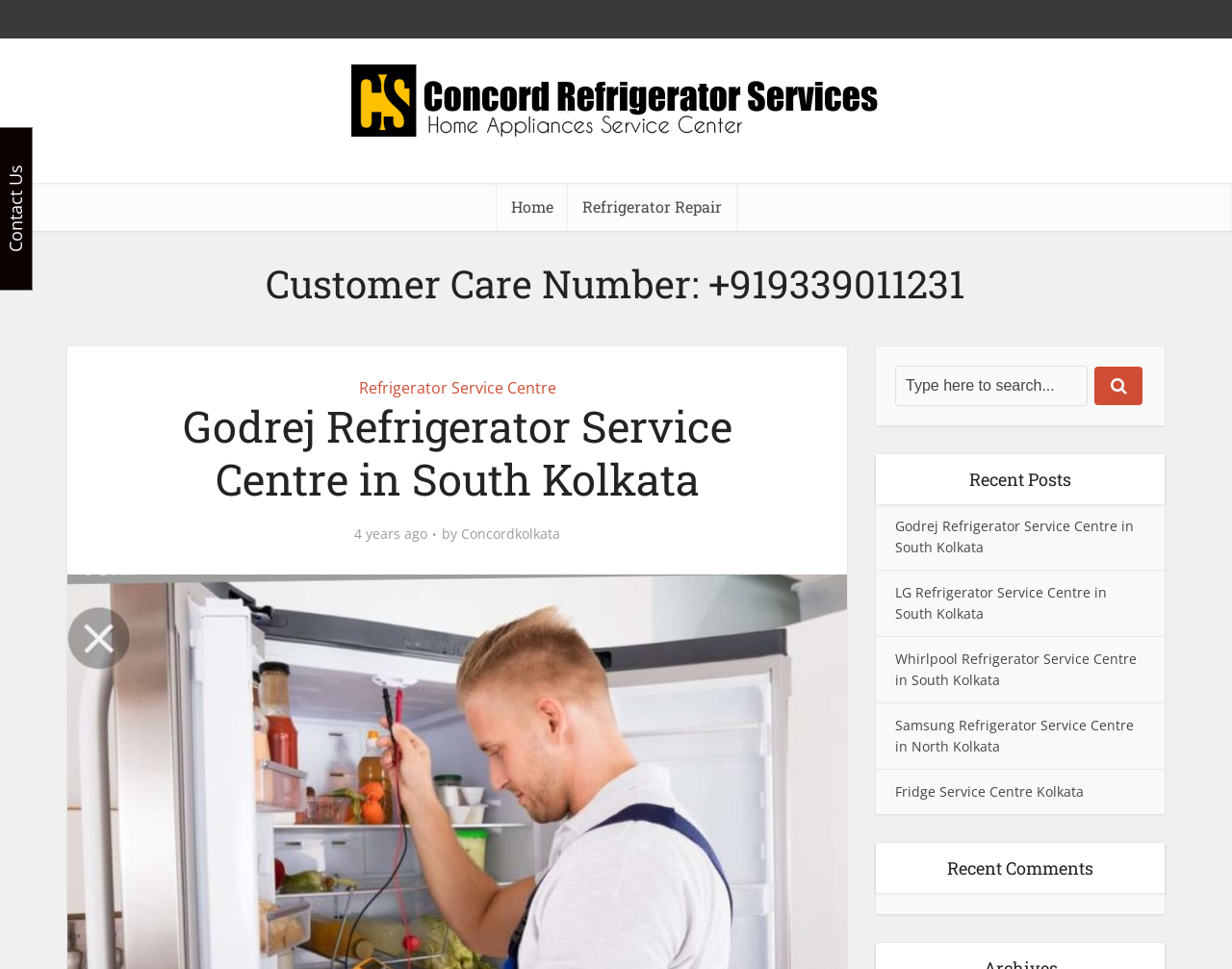Determine the bounding box coordinates for the clickable element to execute this instruction: "Search for a keyword". Provide the coordinates as four float numbers between 0 and 1, i.e., [left, top, right, bottom].

[0.727, 0.377, 0.883, 0.419]